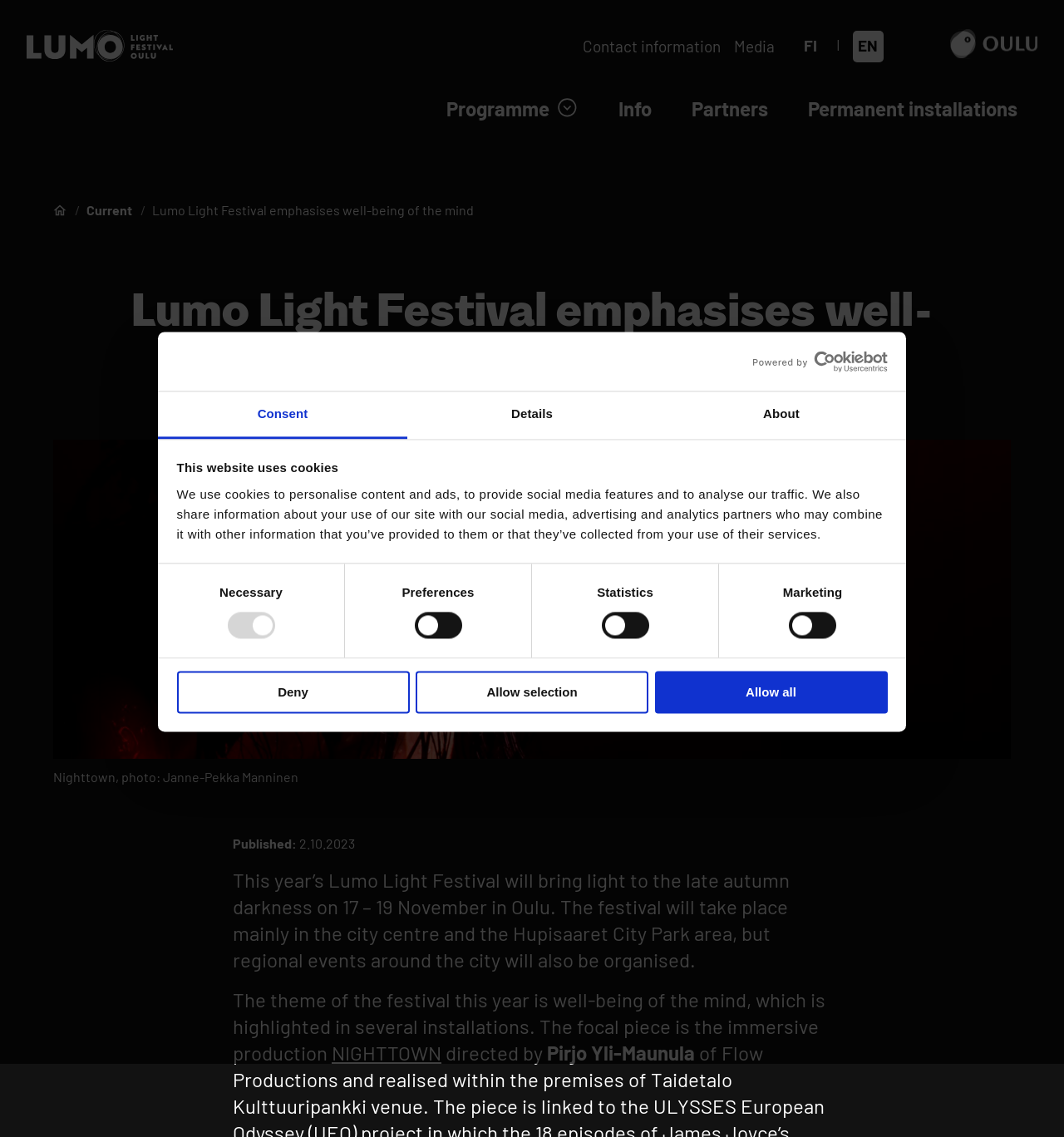What is the theme of this year's Lumo Light Festival?
Using the visual information, answer the question in a single word or phrase.

well-being of the mind